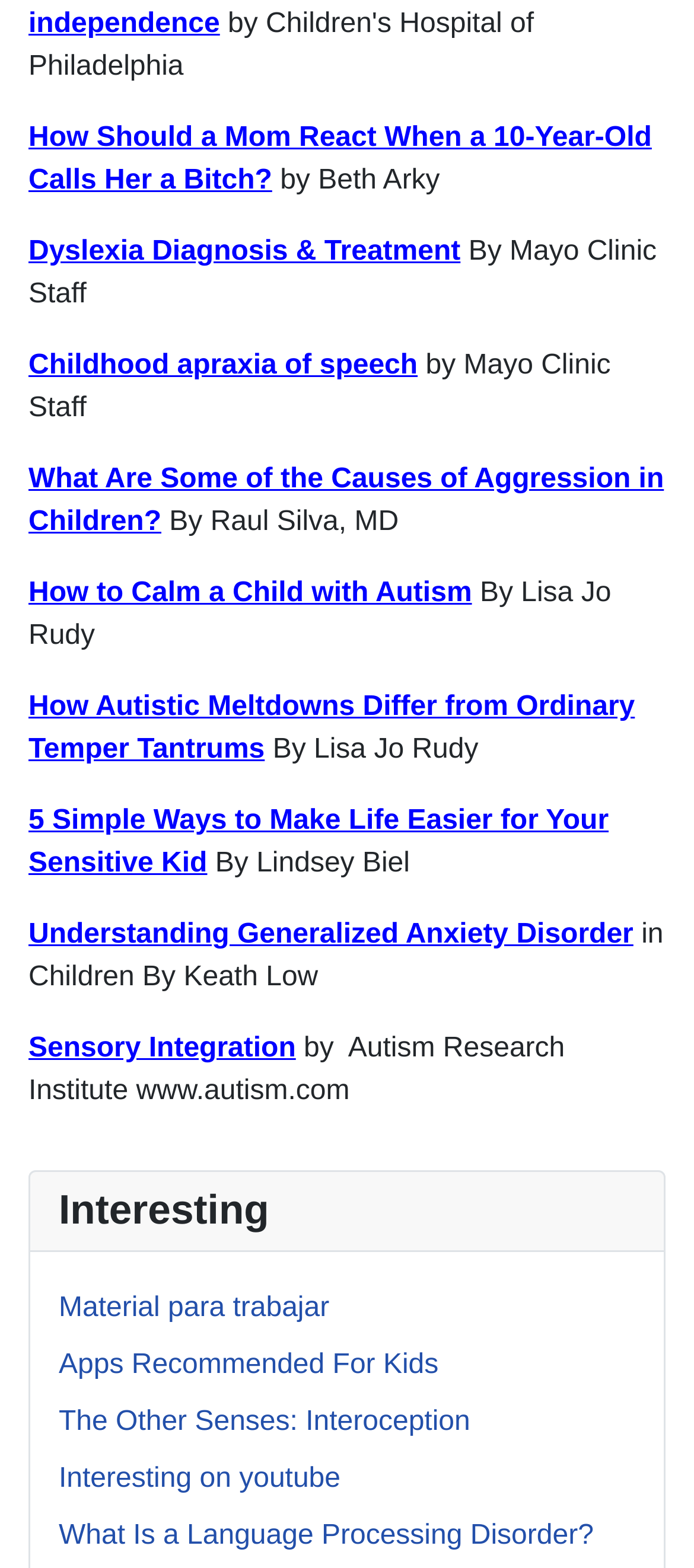Please provide a one-word or phrase answer to the question: 
What is the category of the links below the heading 'Interesting'?

Recommended resources